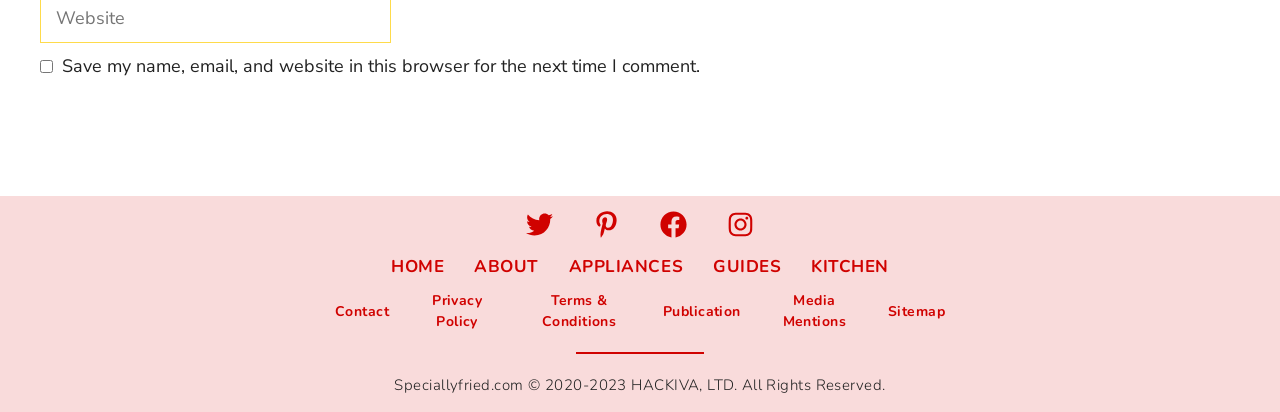Please specify the bounding box coordinates of the clickable region to carry out the following instruction: "Click the 'Post Comment' button". The coordinates should be four float numbers between 0 and 1, in the format [left, top, right, bottom].

[0.031, 0.26, 0.156, 0.379]